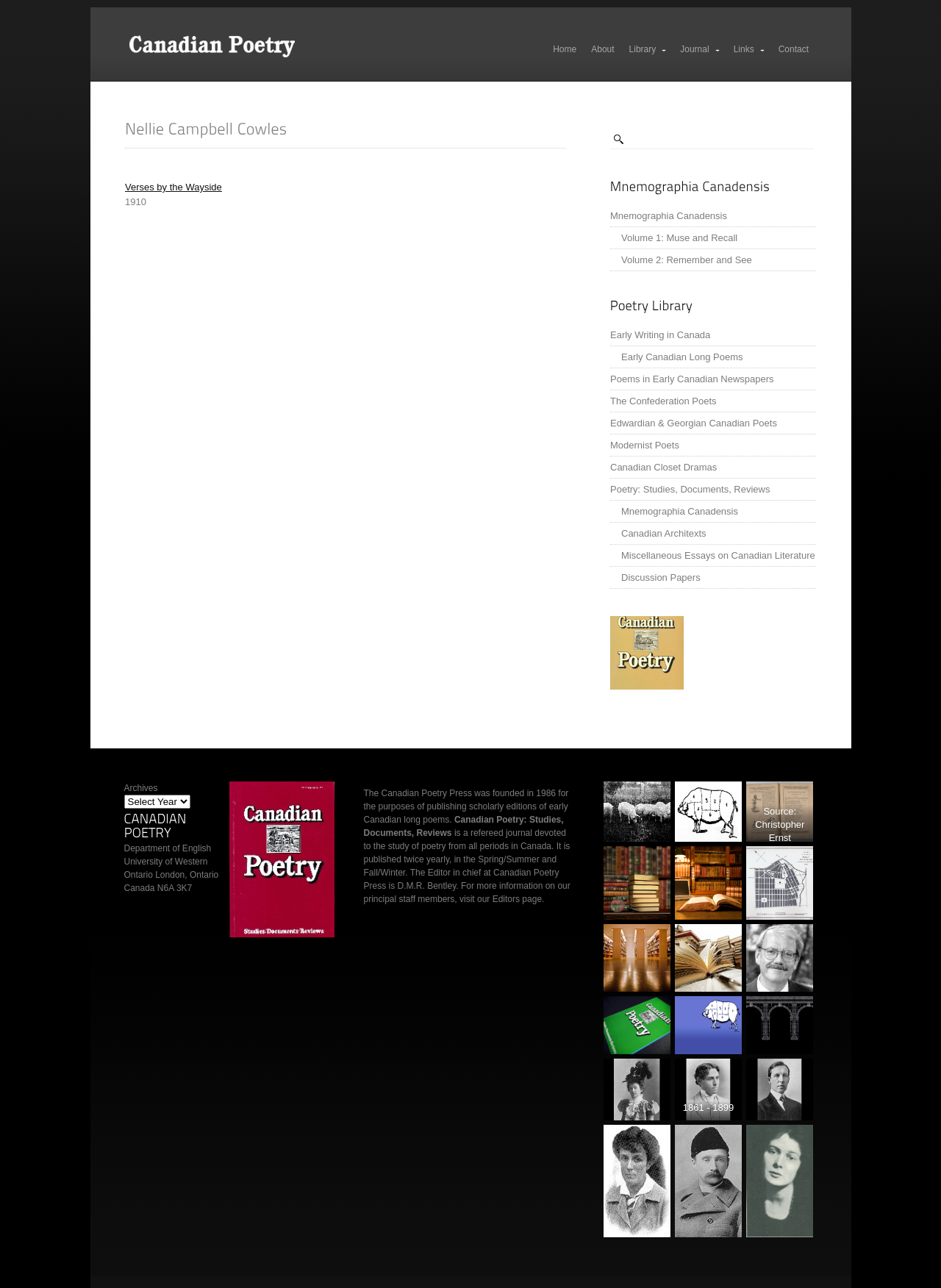Locate the bounding box coordinates of the area to click to fulfill this instruction: "Click the D.M.R. Bentley link". The bounding box should be presented as four float numbers between 0 and 1, in the order [left, top, right, bottom].

[0.422, 0.684, 0.487, 0.691]